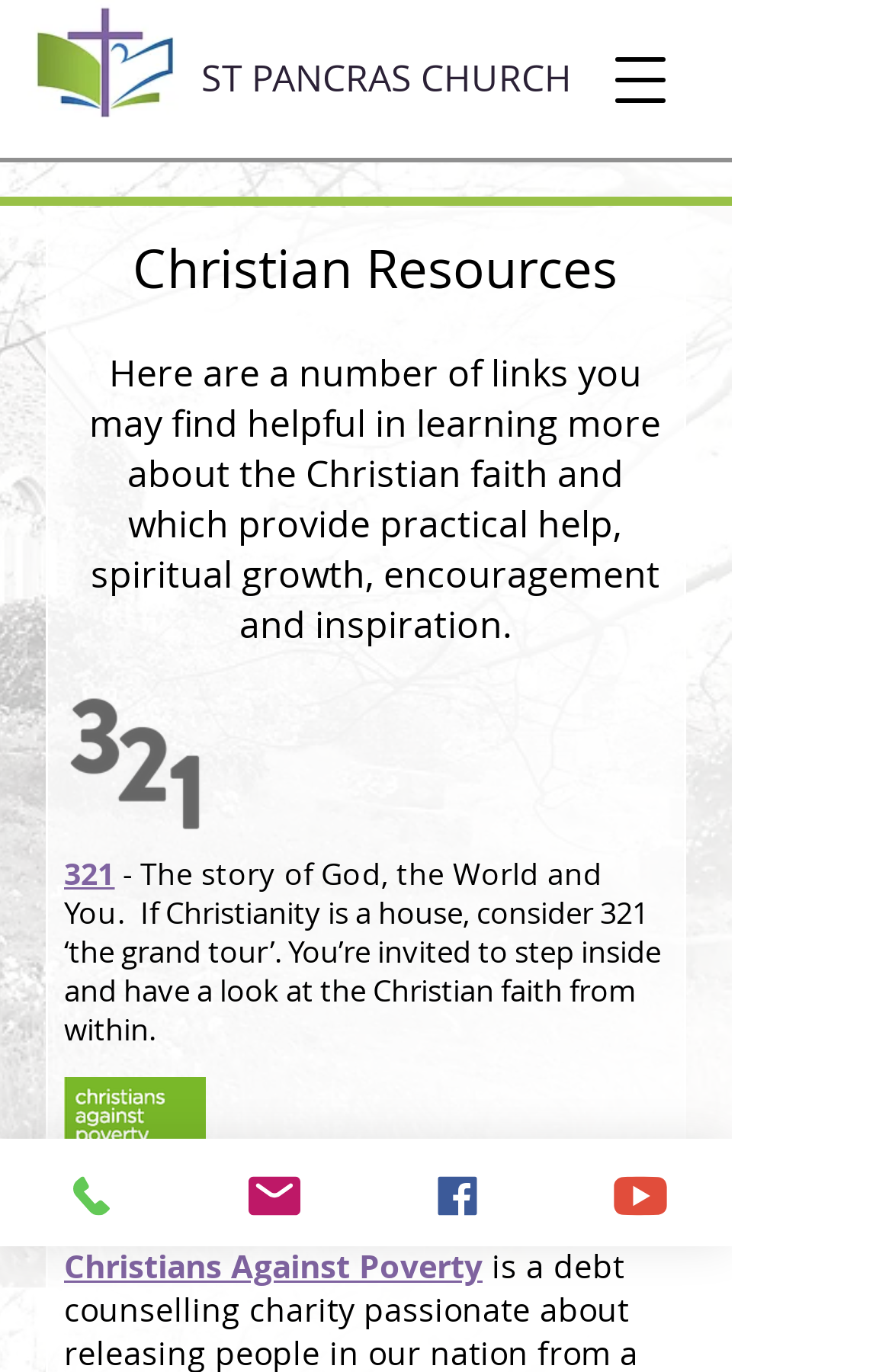What is the name of the church?
Identify the answer in the screenshot and reply with a single word or phrase.

St Pancras Church